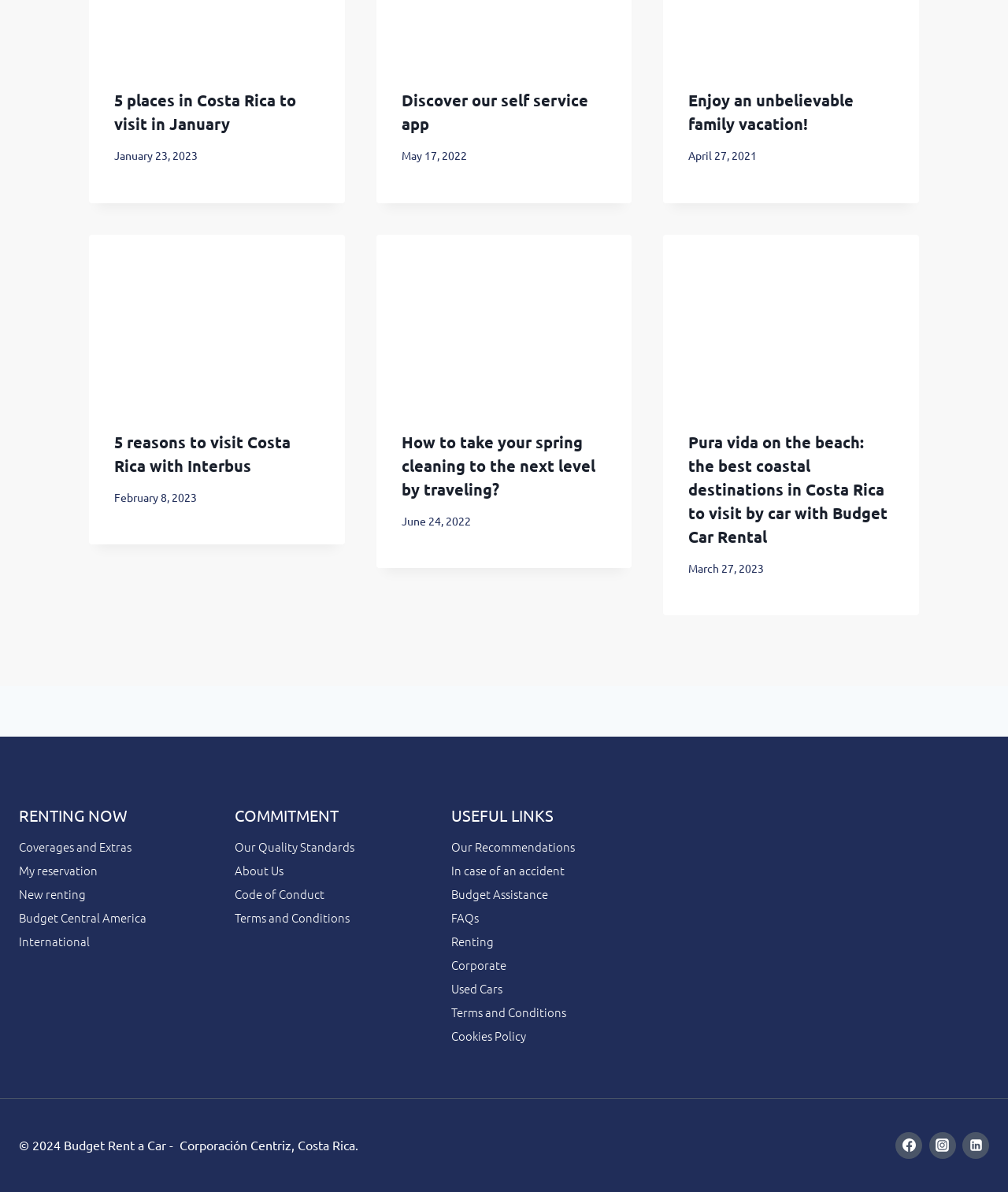Highlight the bounding box coordinates of the region I should click on to meet the following instruction: "Read 'Pura vida on the beach: the best coastal destinations in Costa Rica to visit by car with Budget Car Rental'".

[0.683, 0.362, 0.881, 0.459]